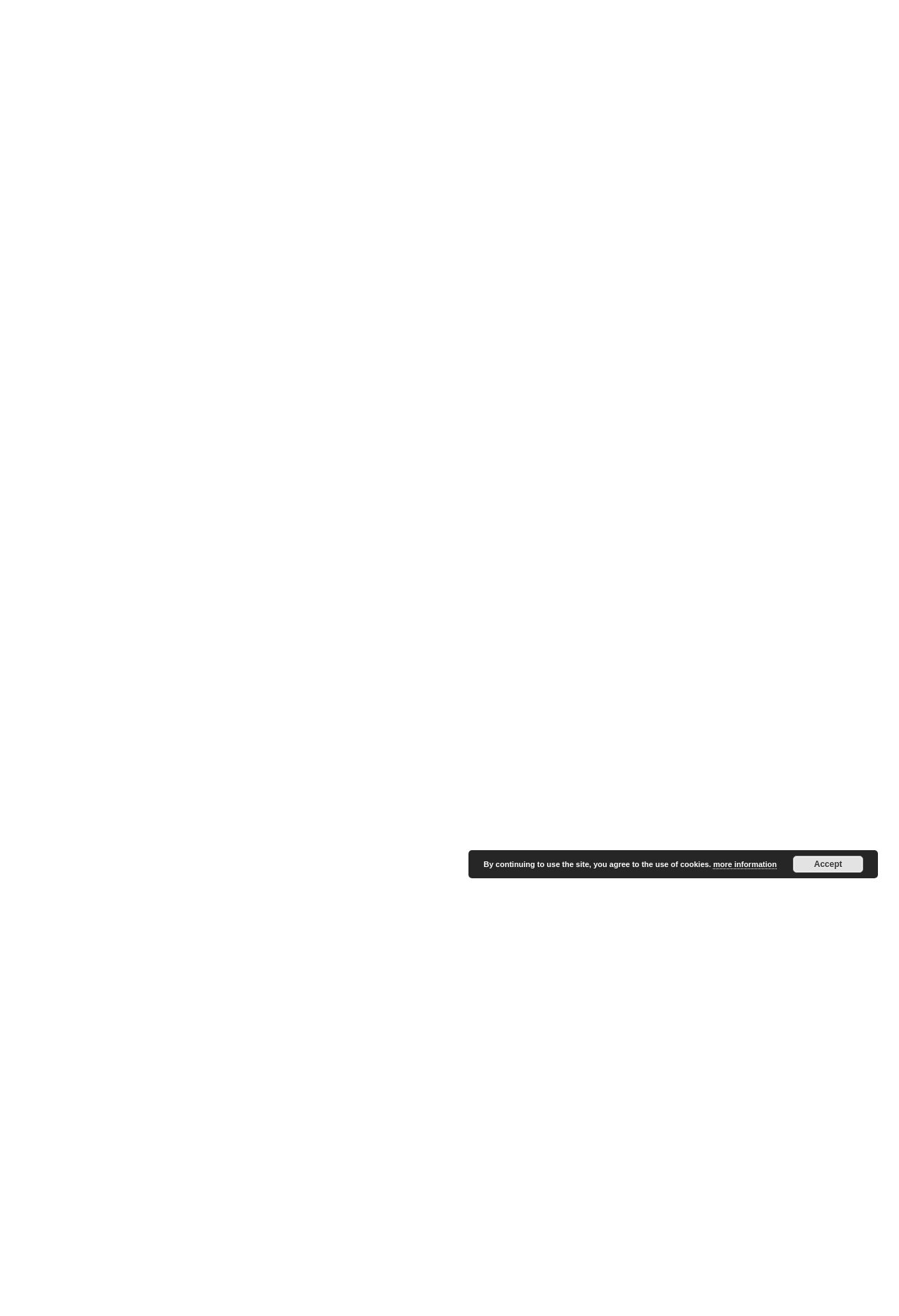Please identify the primary heading on the webpage and return its text.

Image Optimisation & SEO - Video